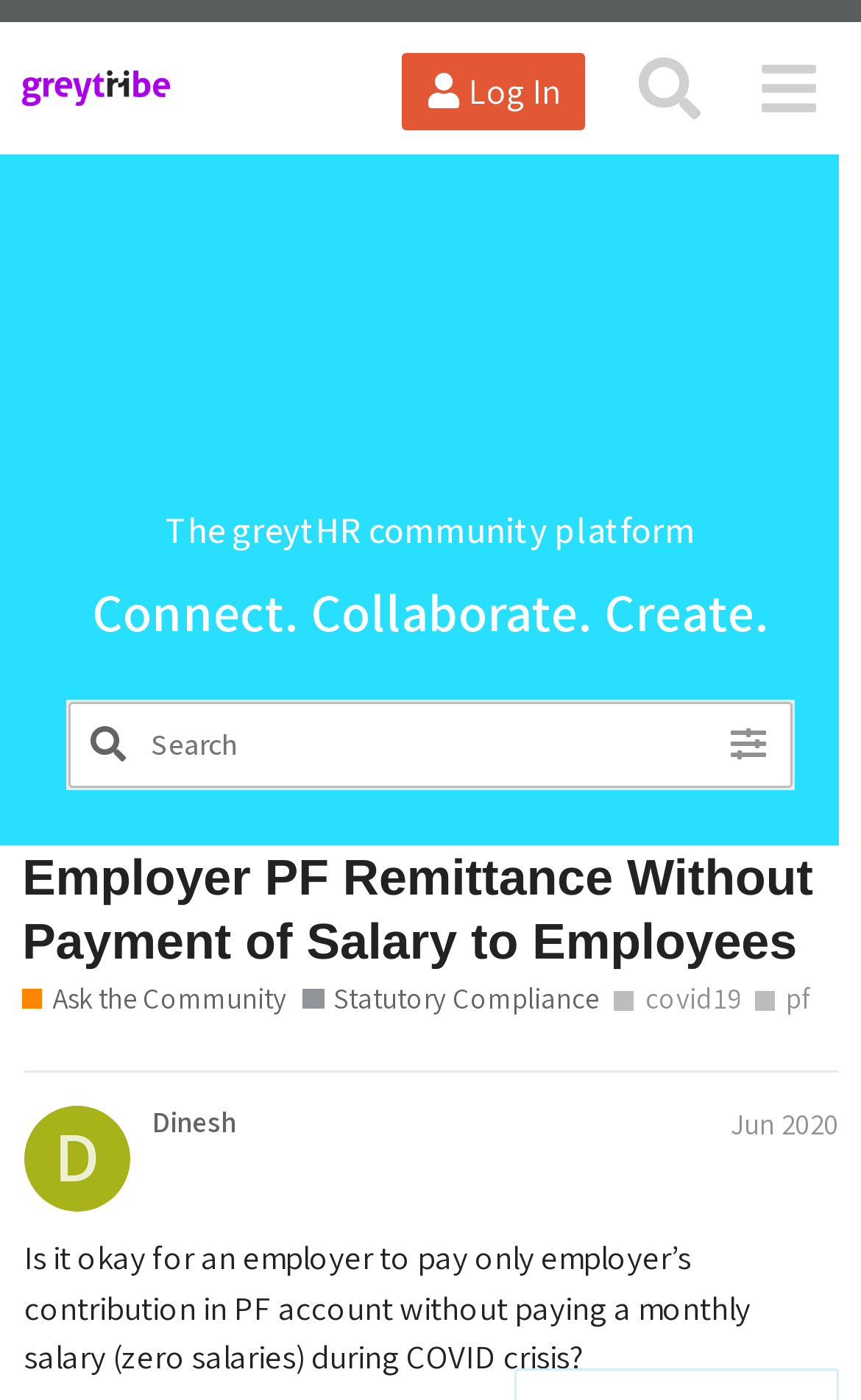Please identify the bounding box coordinates of the element's region that I should click in order to complete the following instruction: "Filter by tag 'covid19'". The bounding box coordinates consist of four float numbers between 0 and 1, i.e., [left, top, right, bottom].

[0.714, 0.7, 0.86, 0.729]